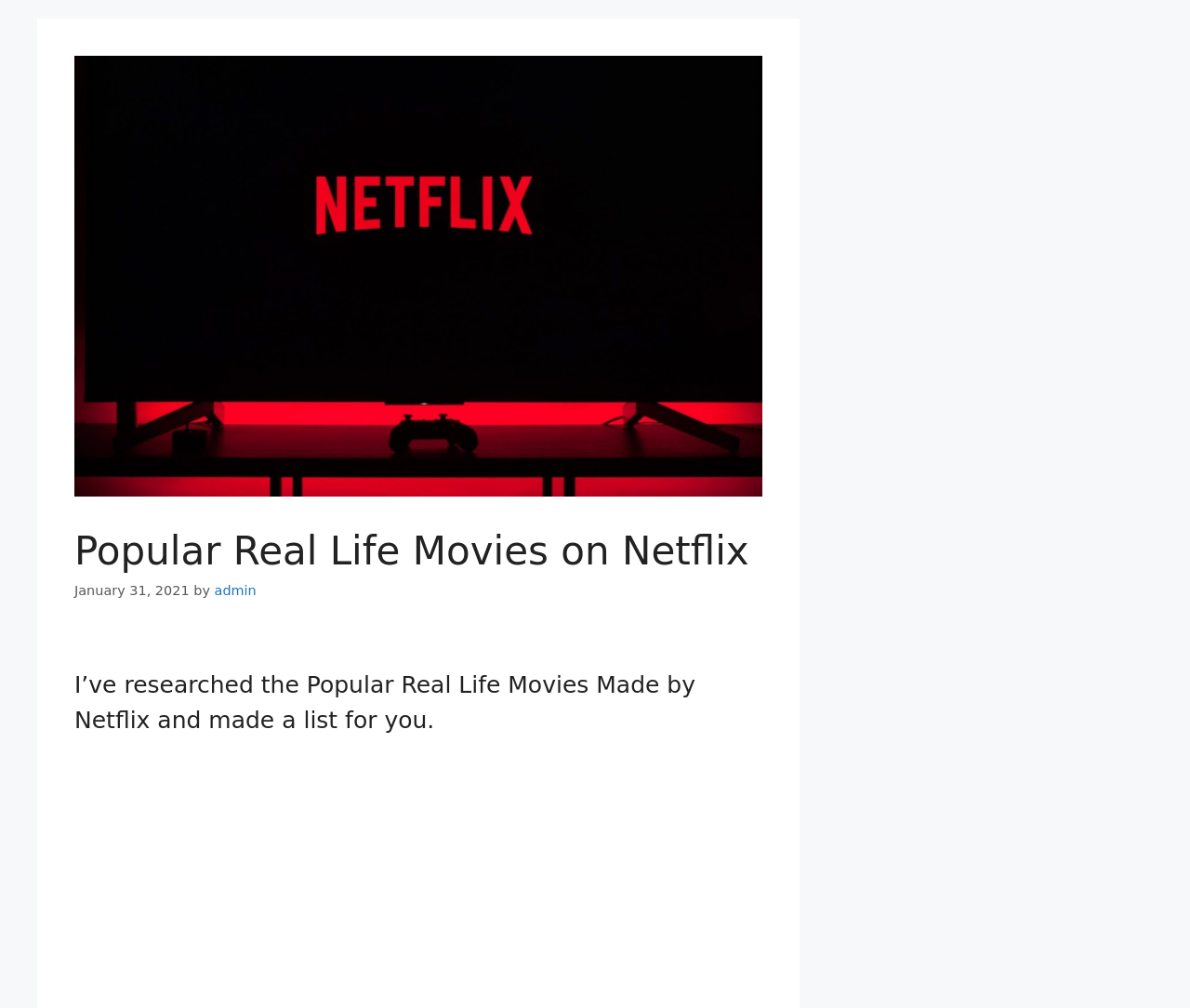Please provide a detailed answer to the question below by examining the image:
What is the date of the article?

I found the date of the article by looking at the time element, which is located below the header and contains the text 'January 31, 2021'.